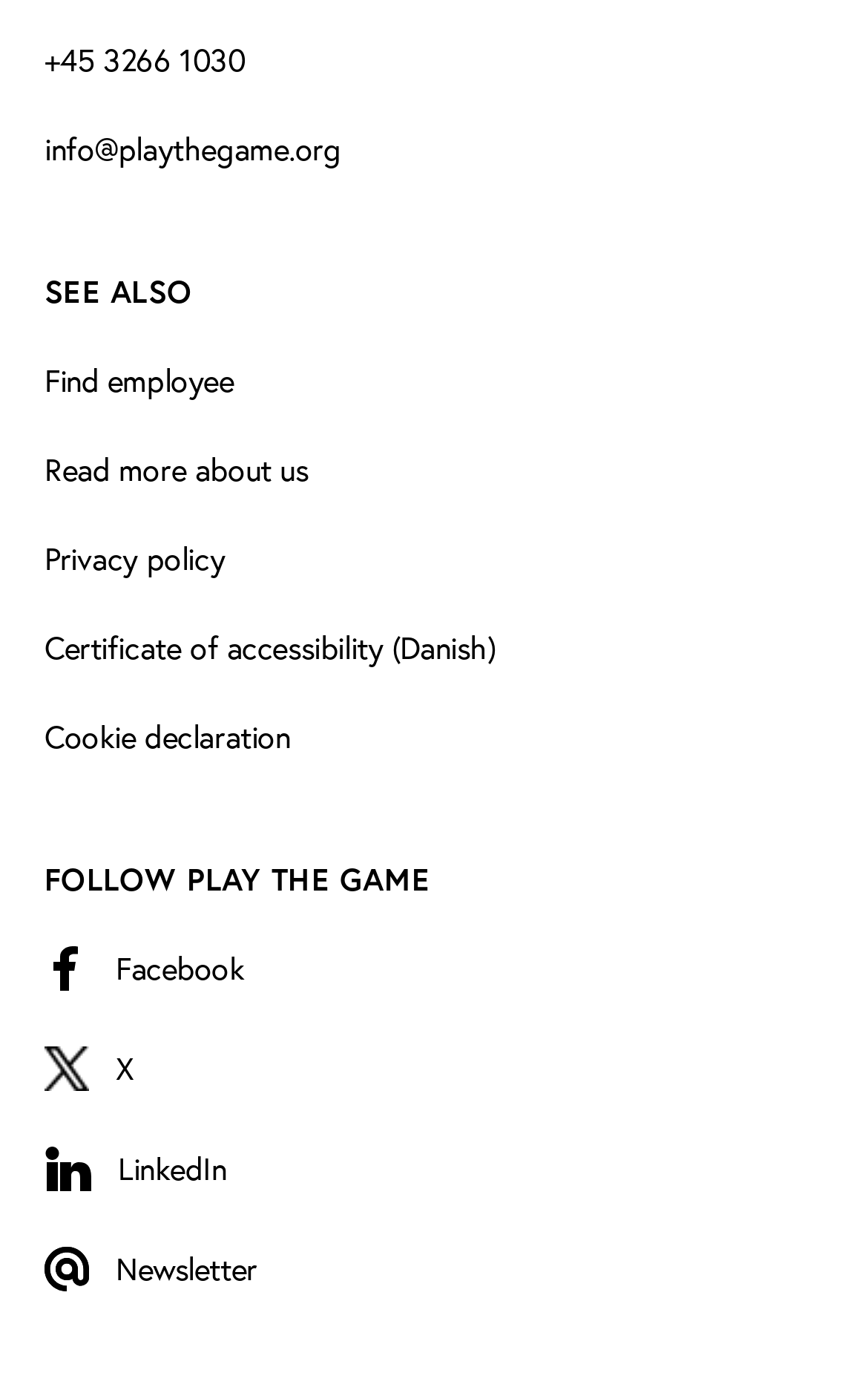What is the phone number provided?
Provide a well-explained and detailed answer to the question.

The phone number is provided at the top of the webpage, which is '+45 3266 1030'.